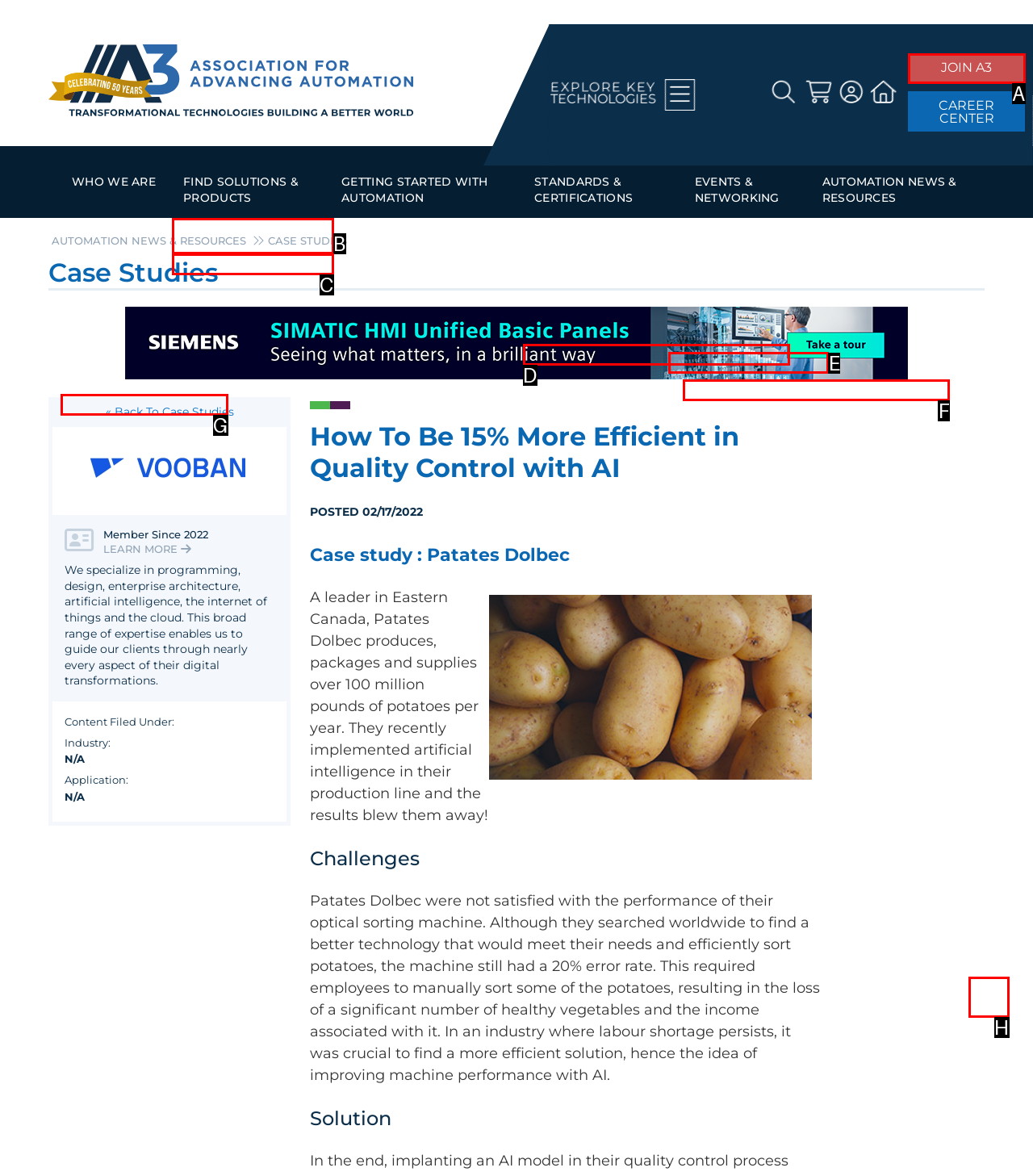Find the HTML element that suits the description: Products
Indicate your answer with the letter of the matching option from the choices provided.

C